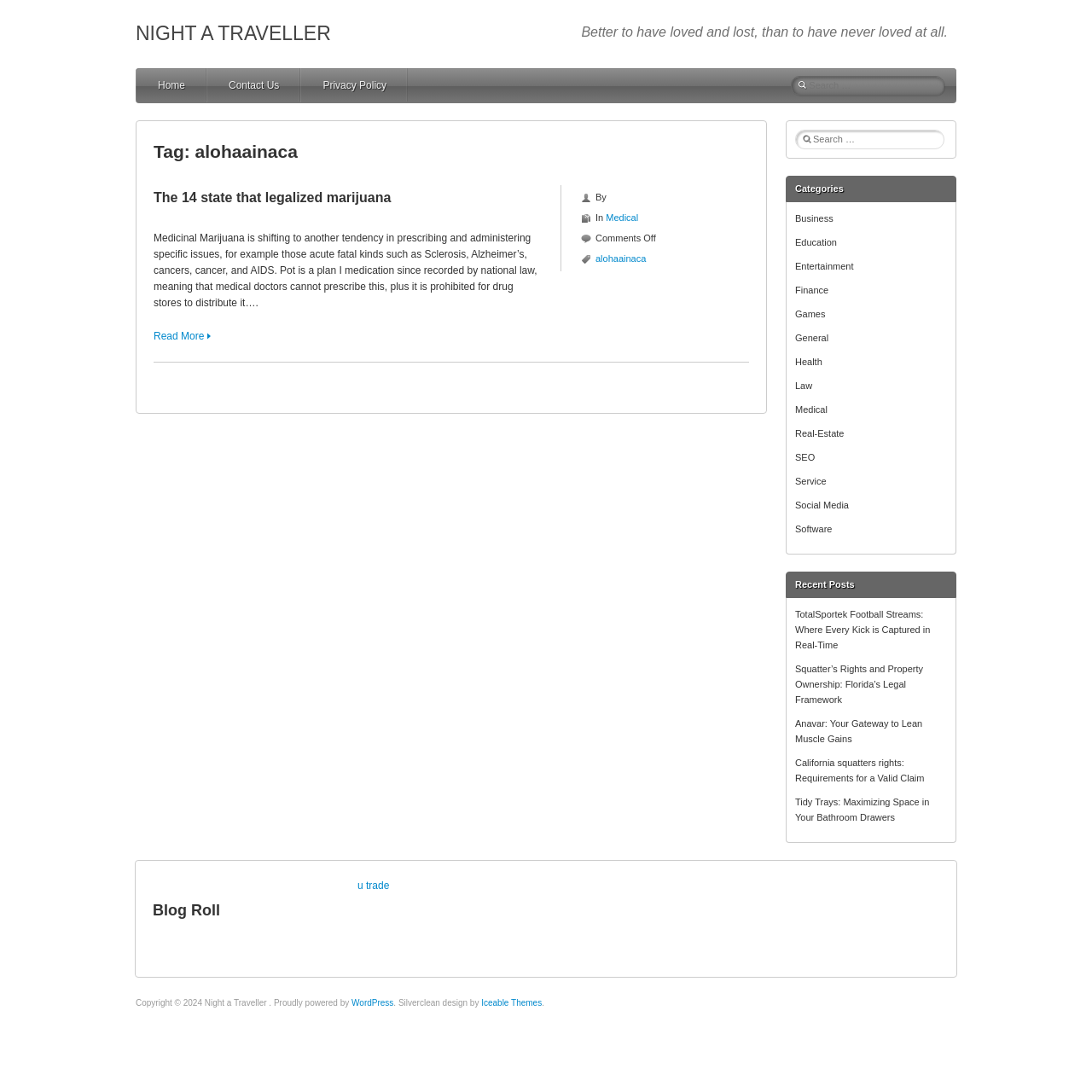Please provide the bounding box coordinates for the element that needs to be clicked to perform the instruction: "Check the recent post TotalSportek Football Streams: Where Every Kick is Captured in Real-Time". The coordinates must consist of four float numbers between 0 and 1, formatted as [left, top, right, bottom].

[0.728, 0.558, 0.852, 0.595]